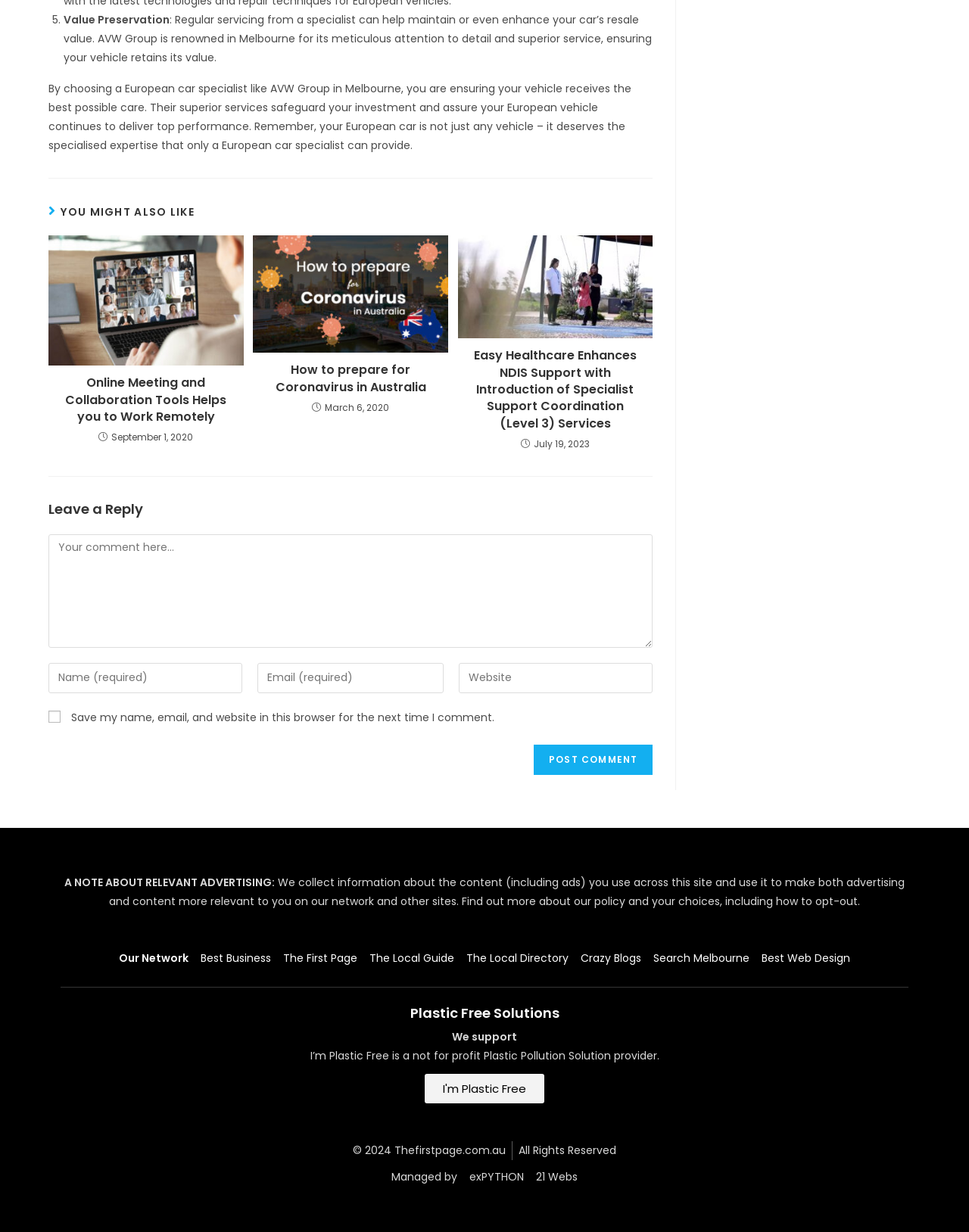Bounding box coordinates are specified in the format (top-left x, top-left y, bottom-right x, bottom-right y). All values are floating point numbers bounded between 0 and 1. Please provide the bounding box coordinate of the region this sentence describes: exPYTHON

[0.484, 0.948, 0.541, 0.963]